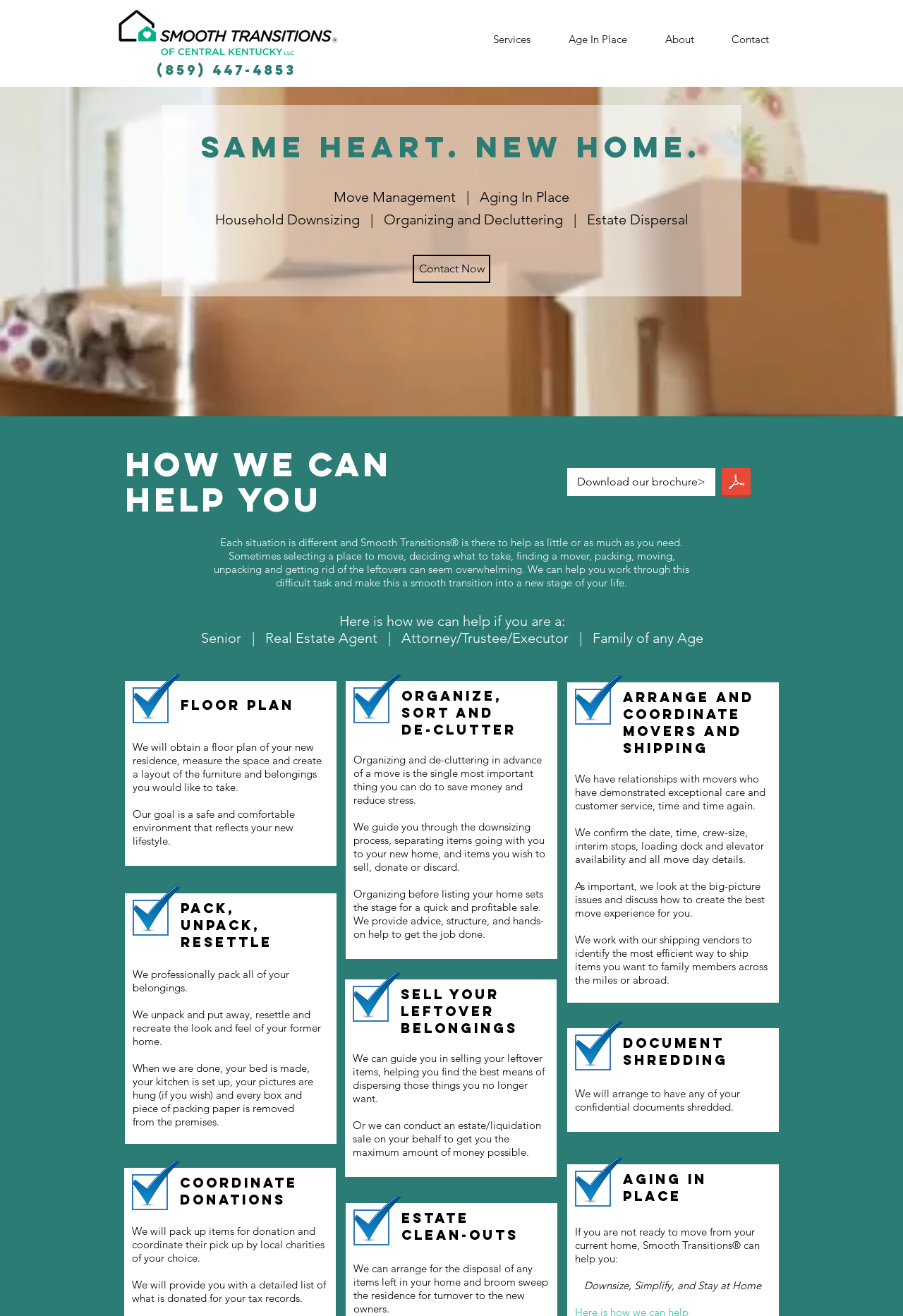Predict the bounding box of the UI element based on this description: "Age In Place".

[0.609, 0.017, 0.716, 0.043]